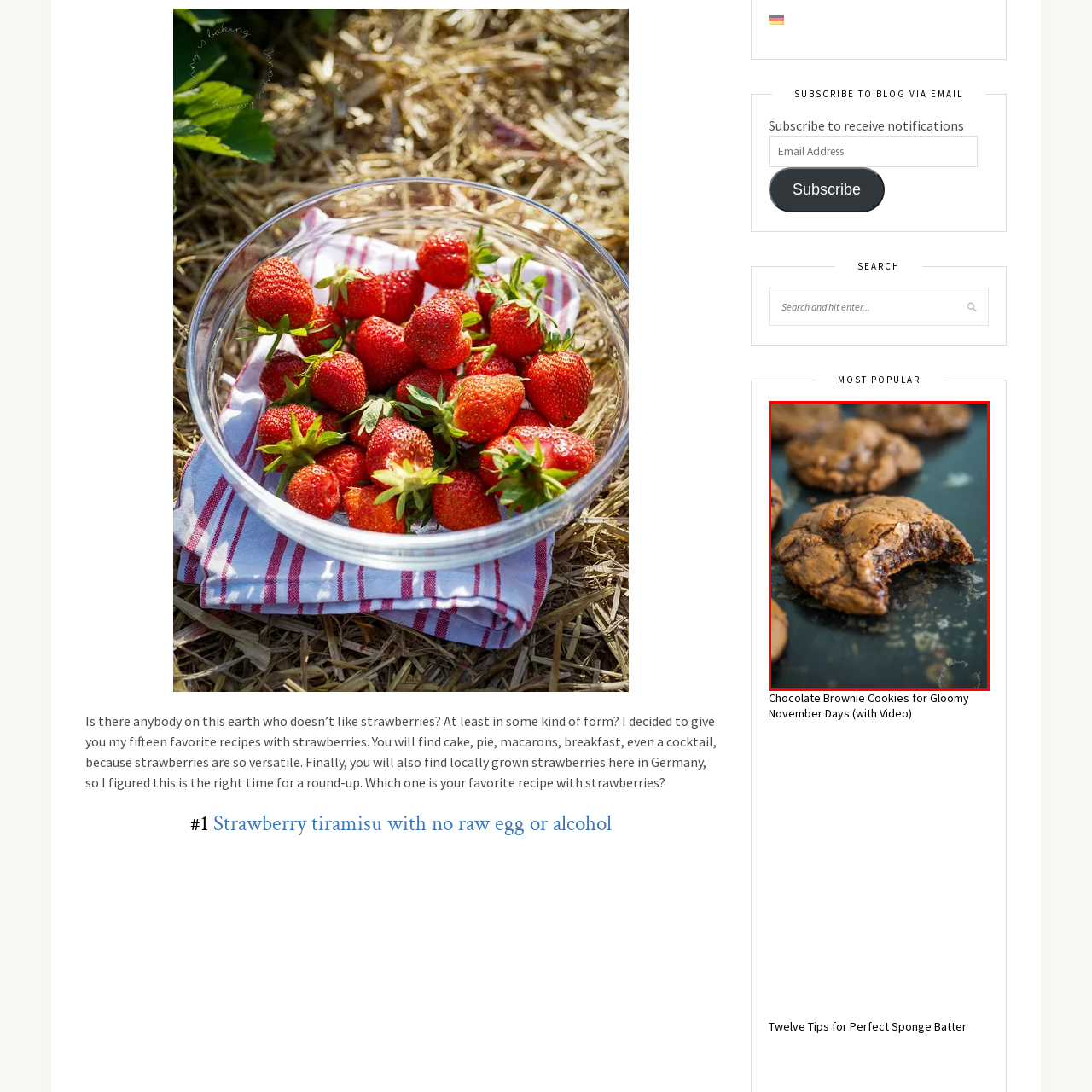What is the texture of the cookies?
Focus on the section of the image outlined in red and give a thorough answer to the question.

The caption describes the texture of the cookies as soft and chewy, with a slightly cracked exterior typical of freshly baked brownies, which suggests that the cookies have a tender and pliable consistency.